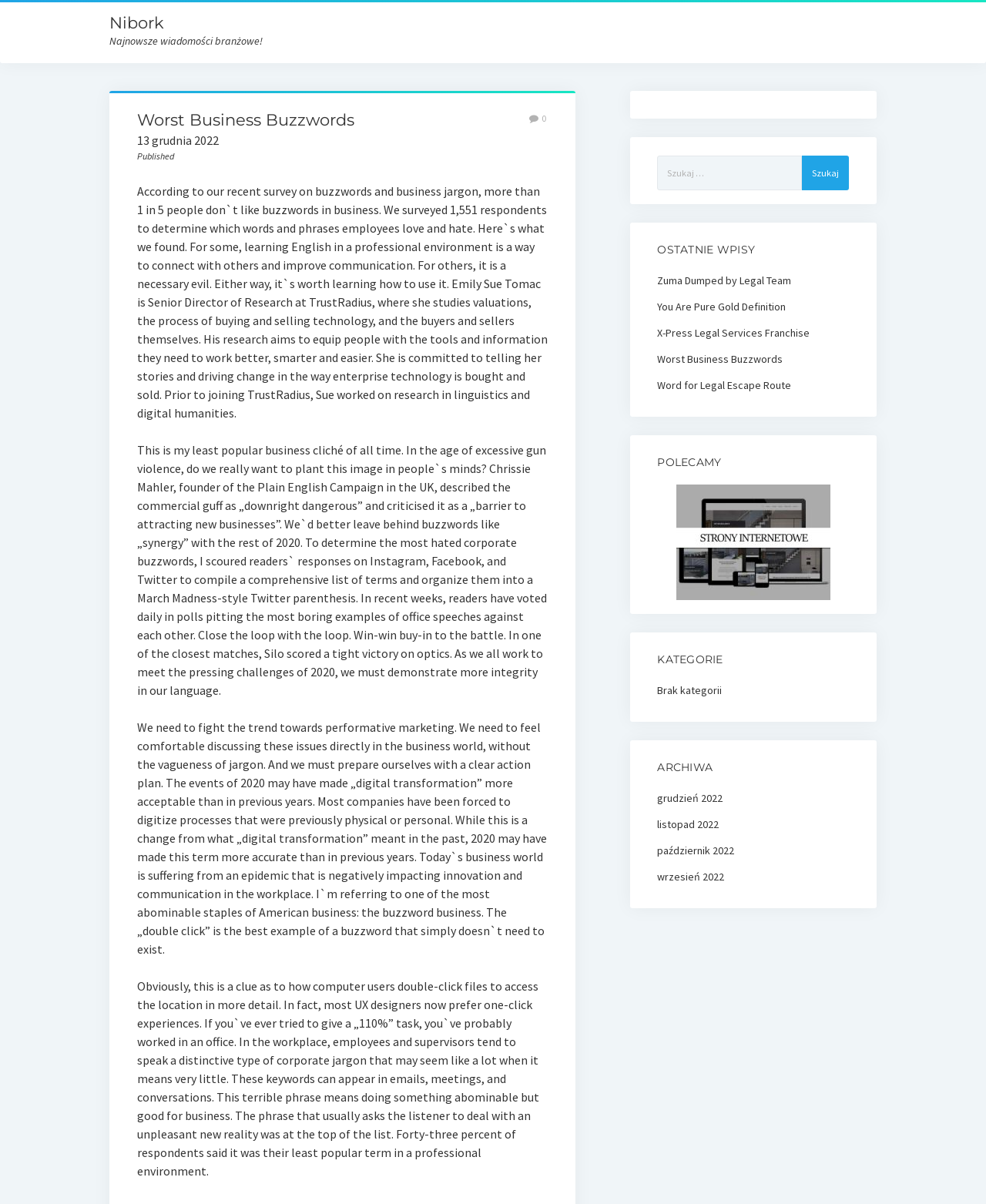What is the author of the article?
From the image, provide a succinct answer in one word or a short phrase.

Emily Sue Tomac